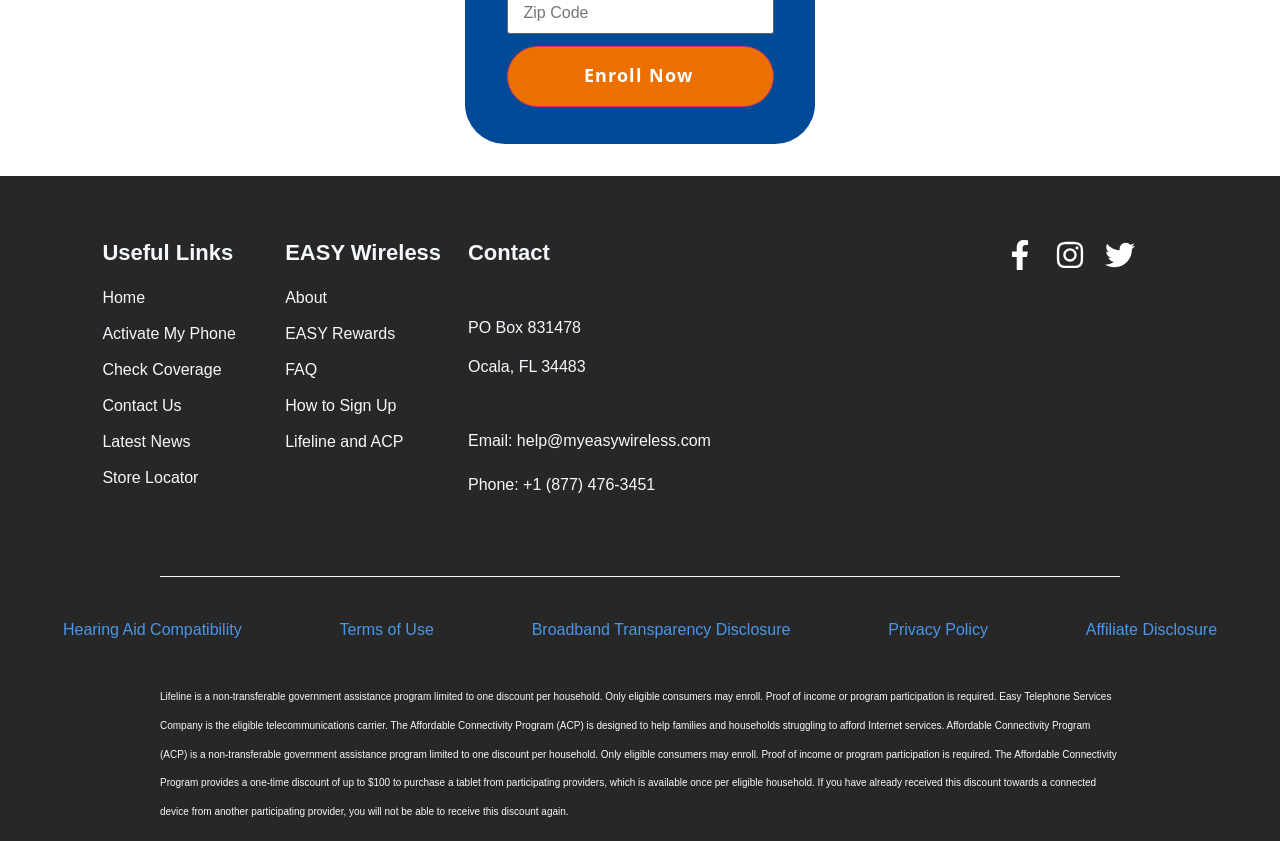Identify the bounding box coordinates of the region I need to click to complete this instruction: "Click Enroll Now".

[0.396, 0.054, 0.604, 0.127]